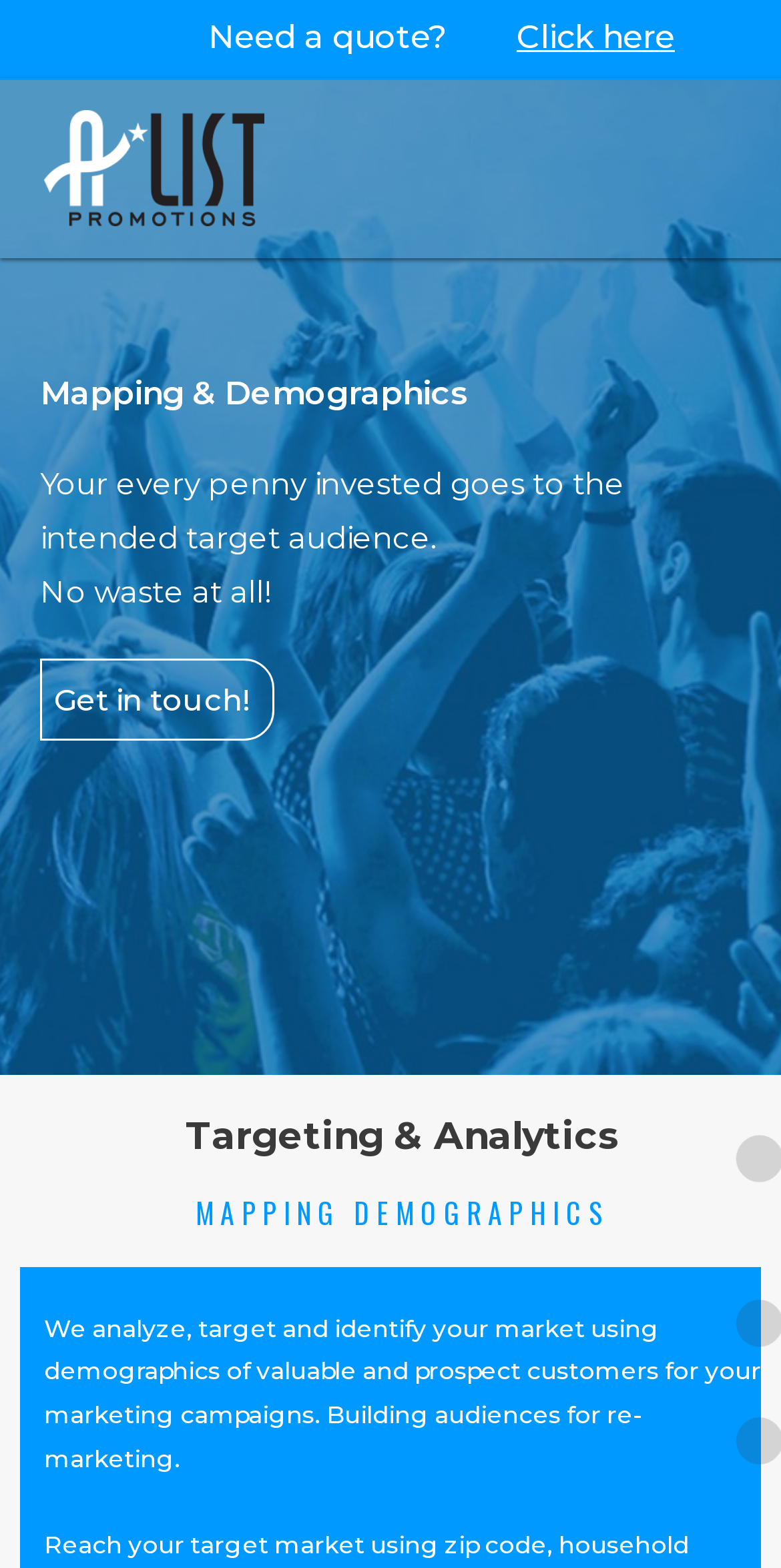For the element described, predict the bounding box coordinates as (top-left x, top-left y, bottom-right x, bottom-right y). All values should be between 0 and 1. Element description: Click here

[0.585, 0.011, 0.864, 0.036]